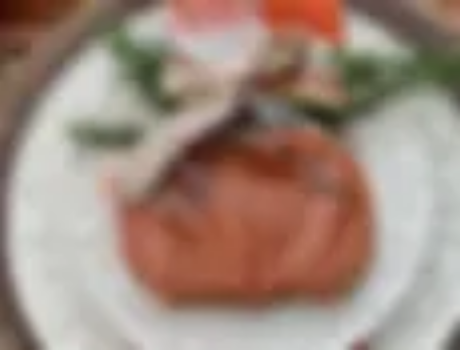Explain all the elements you observe in the image.

This image showcases a beautifully presented plate of decorated sugar cookies, ideal for all occasions. The cookies feature vibrant icing and artistic decorations, emphasizing their suitability for festive gatherings or special events. Surrounding the cookies are fresh ingredients and garnishes, enhancing the plate's visual appeal. The attention to detail in the decoration and presentation highlights the creativity involved in cookie design, making them not just a treat but also a visually striking centerpiece.